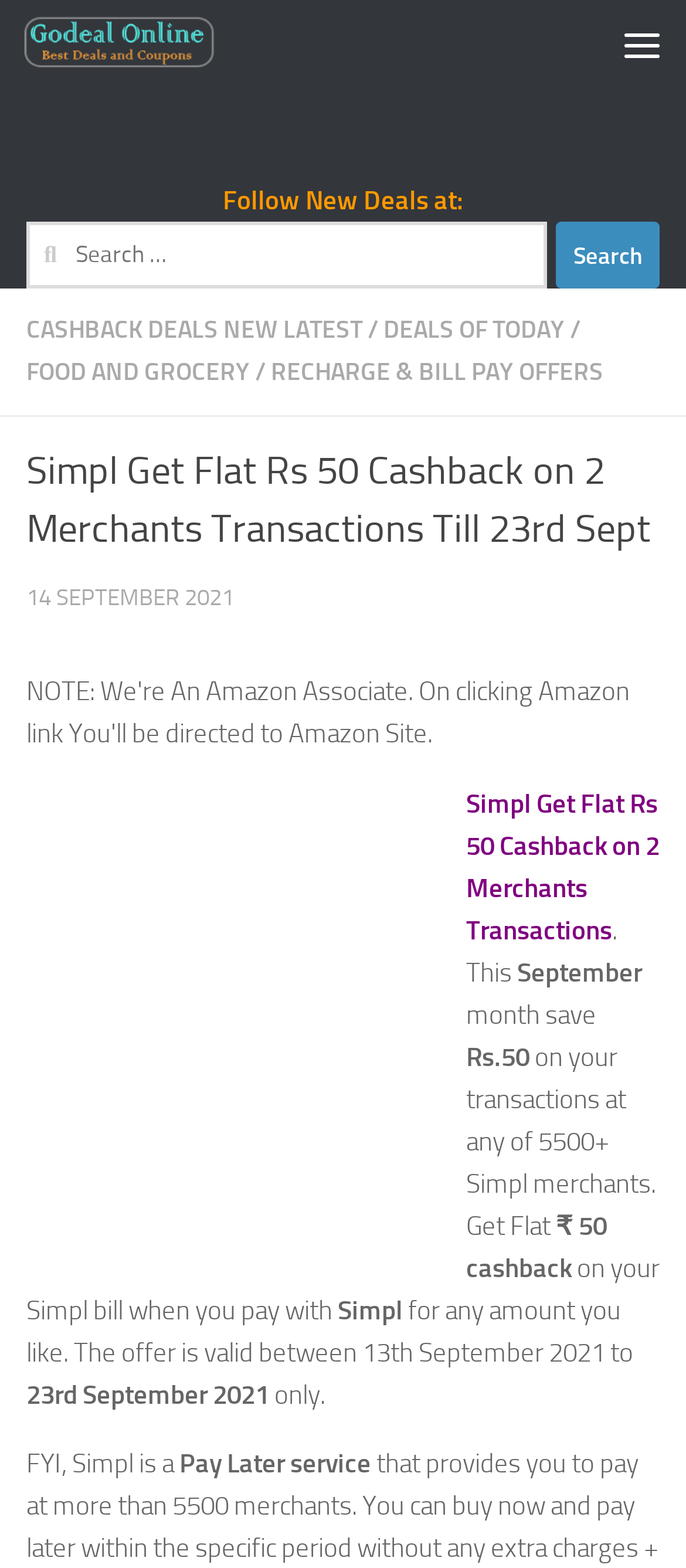Pinpoint the bounding box coordinates of the element that must be clicked to accomplish the following instruction: "Search for deals". The coordinates should be in the format of four float numbers between 0 and 1, i.e., [left, top, right, bottom].

[0.038, 0.141, 0.962, 0.184]